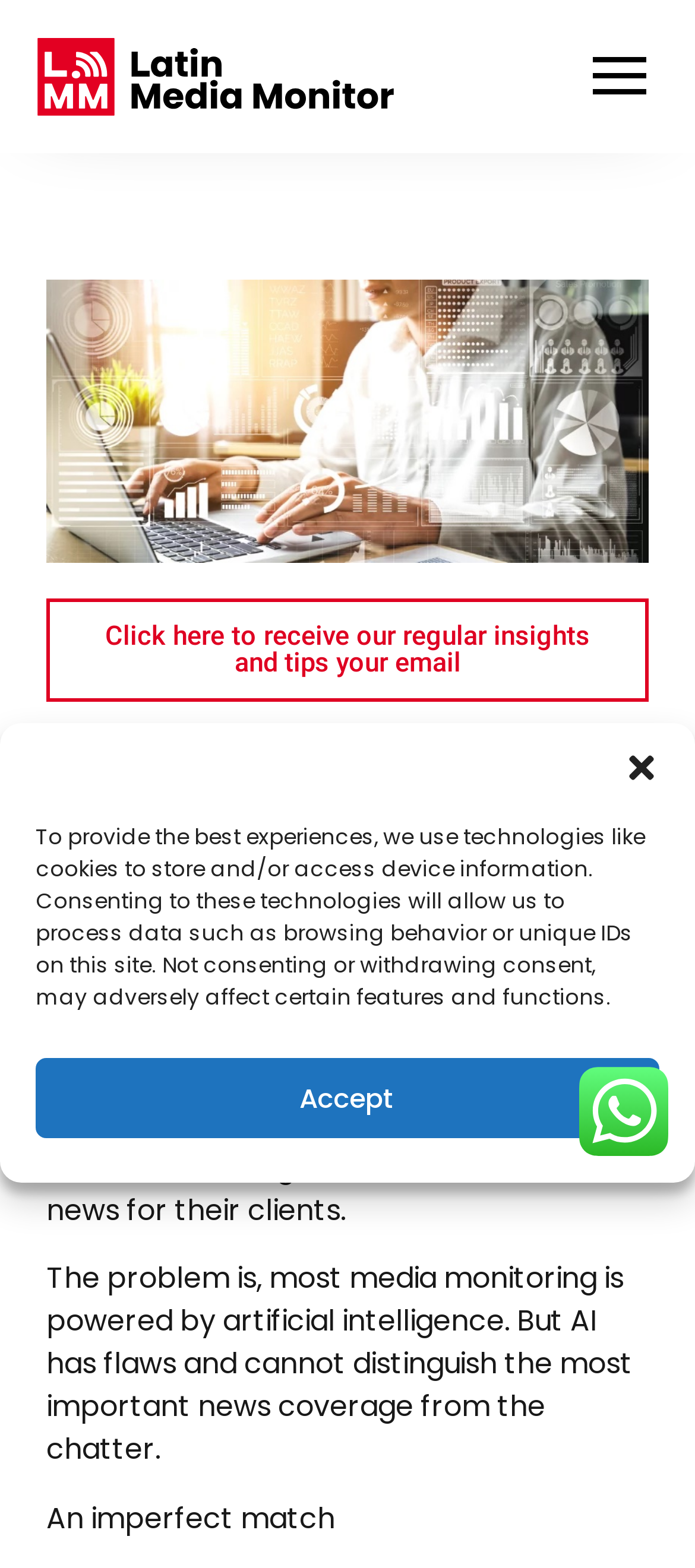What is the topic of the webpage?
Refer to the image and provide a one-word or short phrase answer.

PR, media monitoring, and AI